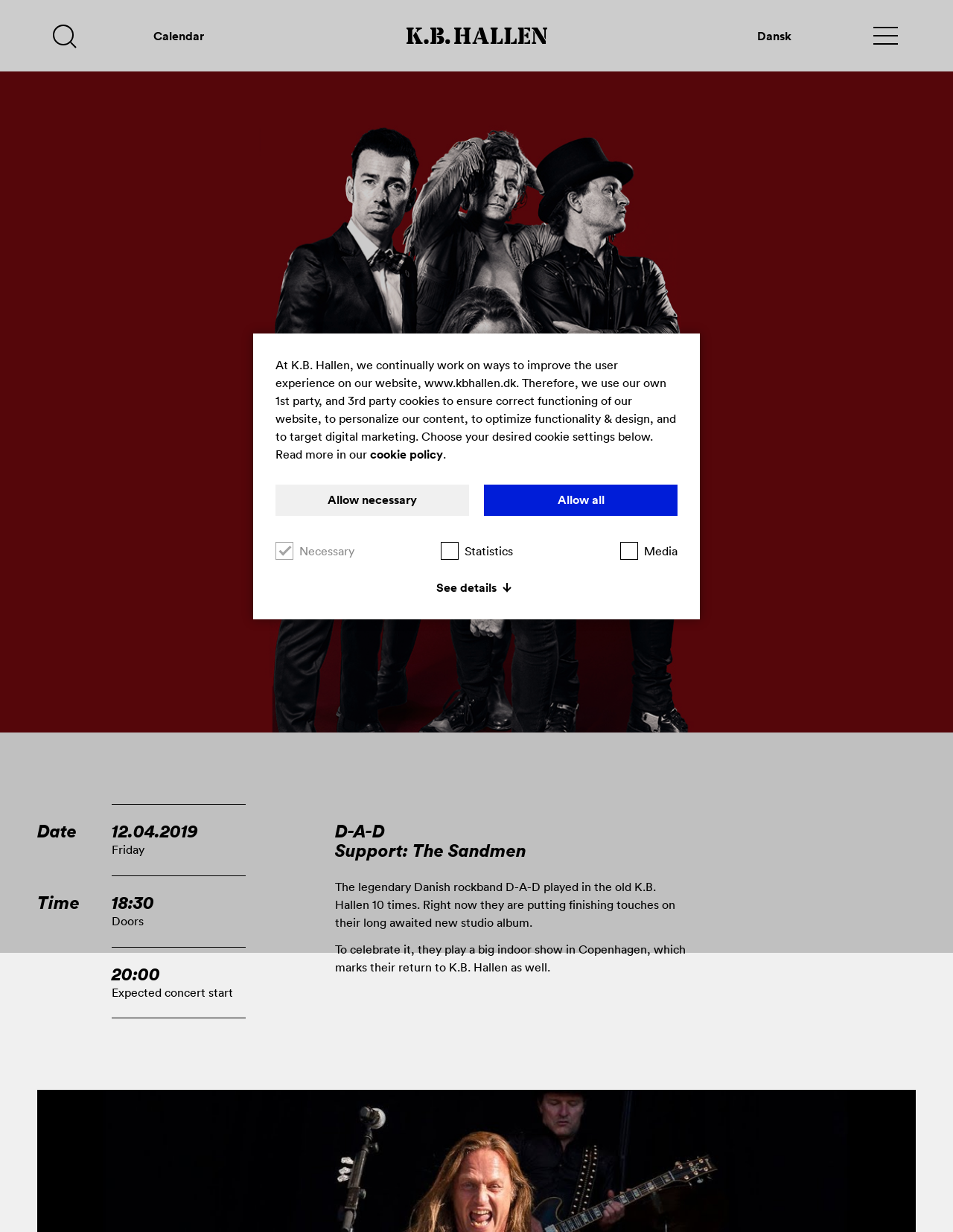Locate the bounding box coordinates of the clickable region to complete the following instruction: "View calendar."

[0.161, 0.023, 0.214, 0.037]